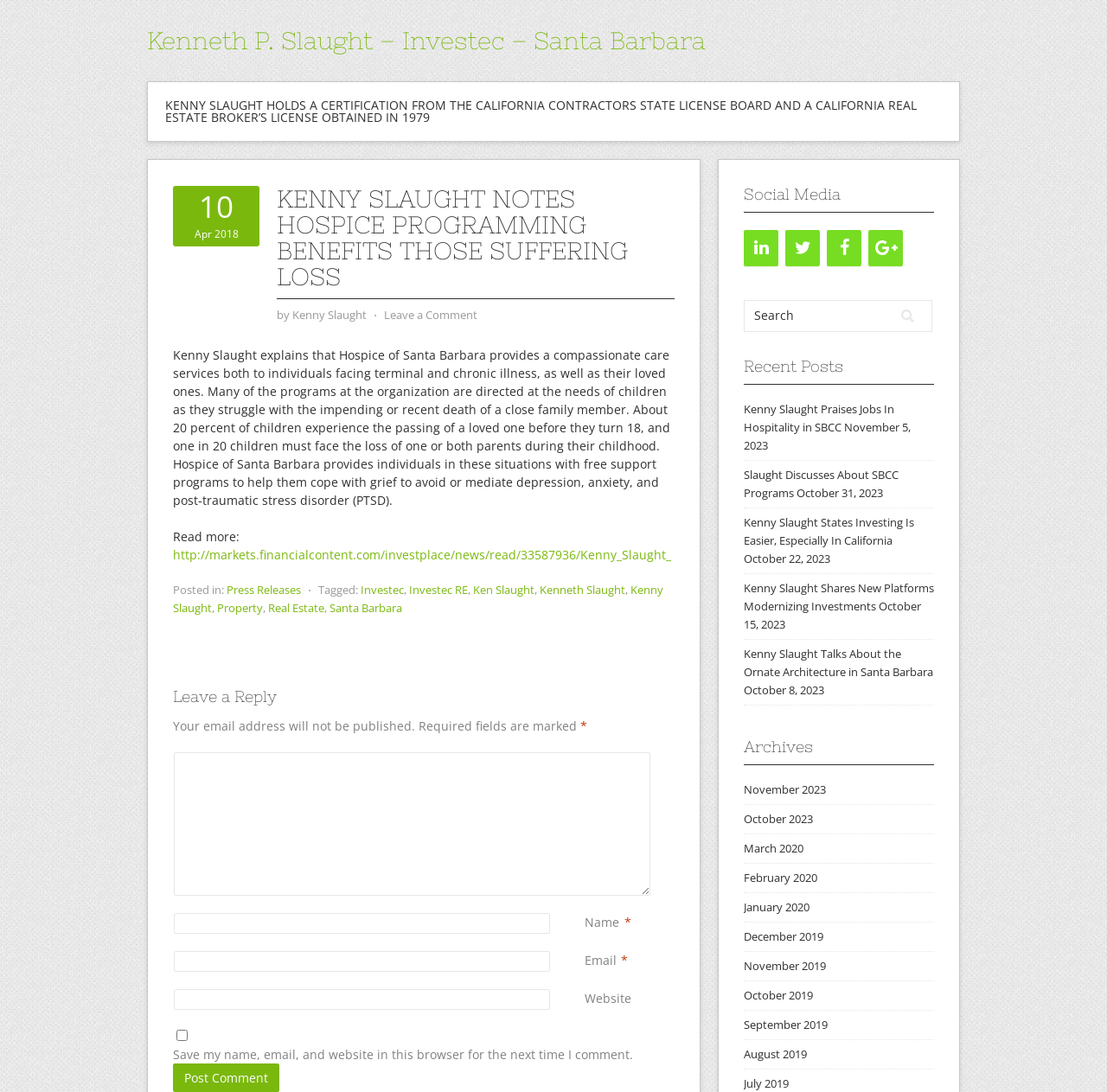What is the purpose of the 'Leave a Reply' section?
Please answer using one word or phrase, based on the screenshot.

To comment on the article